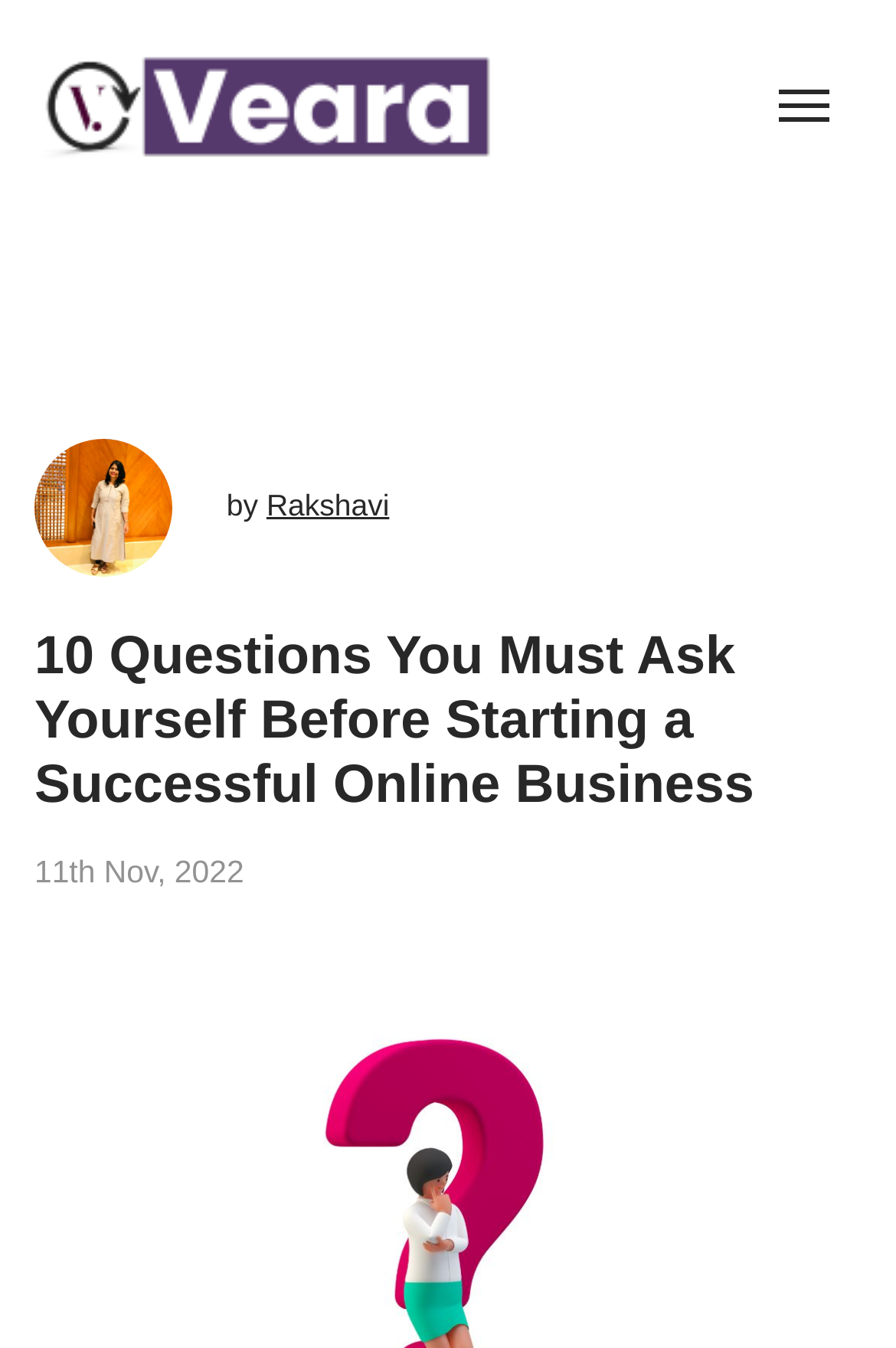Locate the bounding box coordinates of the UI element described by: "Rakshavi". Provide the coordinates as four float numbers between 0 and 1, formatted as [left, top, right, bottom].

[0.297, 0.362, 0.434, 0.388]